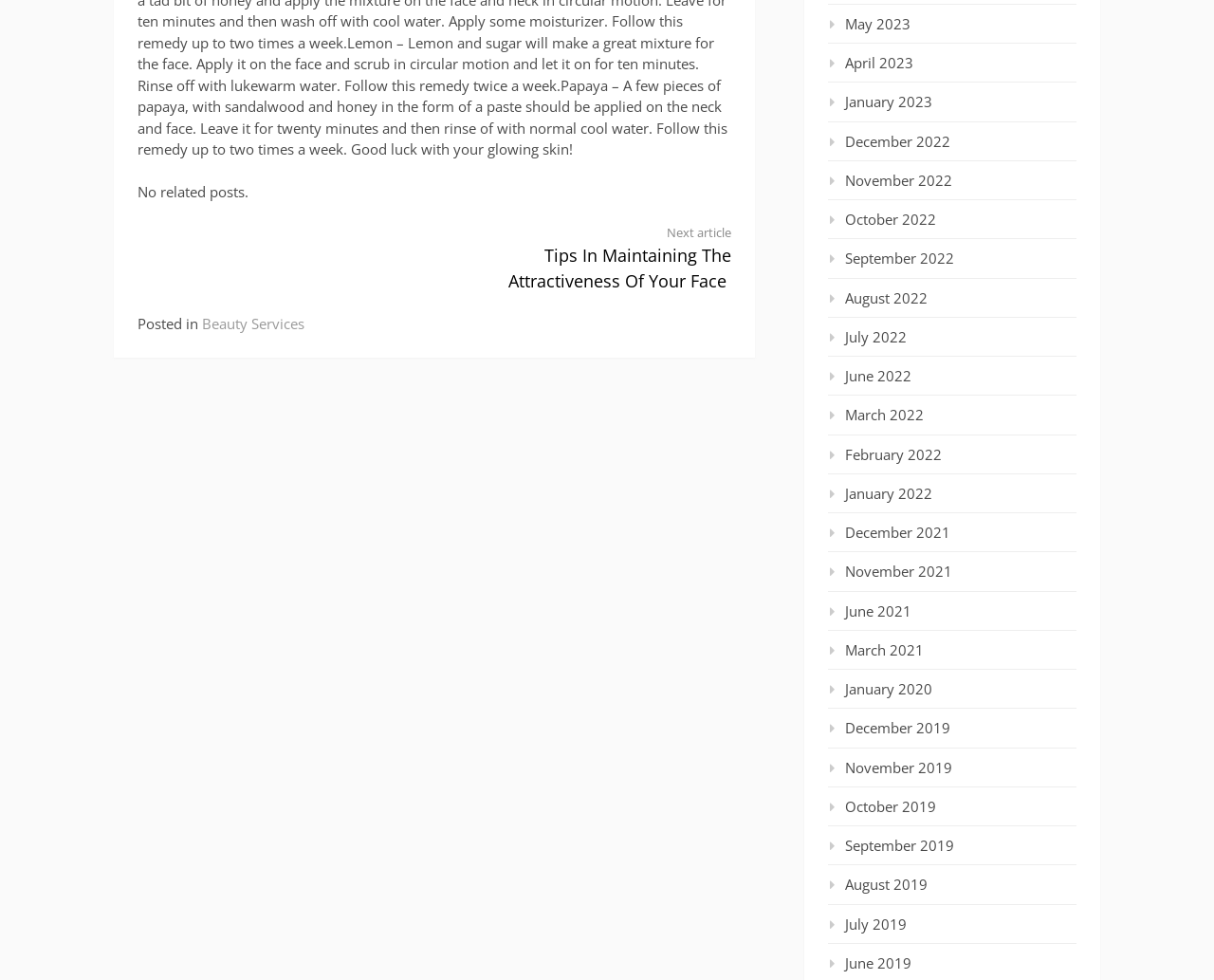Locate the bounding box coordinates of the element that should be clicked to execute the following instruction: "Read the next article".

[0.113, 0.229, 0.602, 0.3]